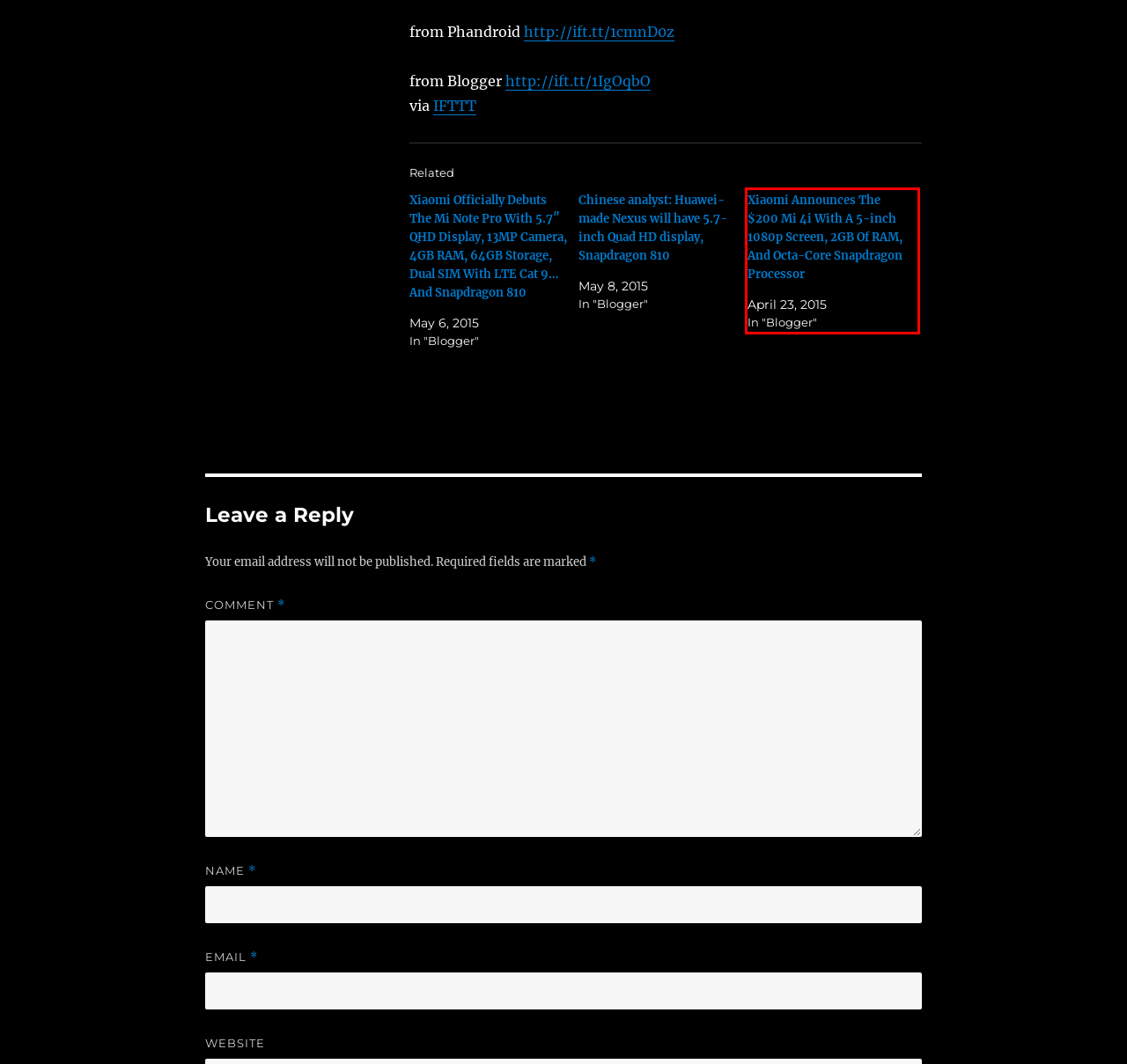Examine the screenshot of the webpage, locate the red bounding box, and perform OCR to extract the text contained within it.

Xiaomi Announces The $200 Mi 4i With A 5-inch 1080p Screen, 2GB Of RAM, And Octa-Core Snapdragon Processor April 23, 2015 In "Blogger"